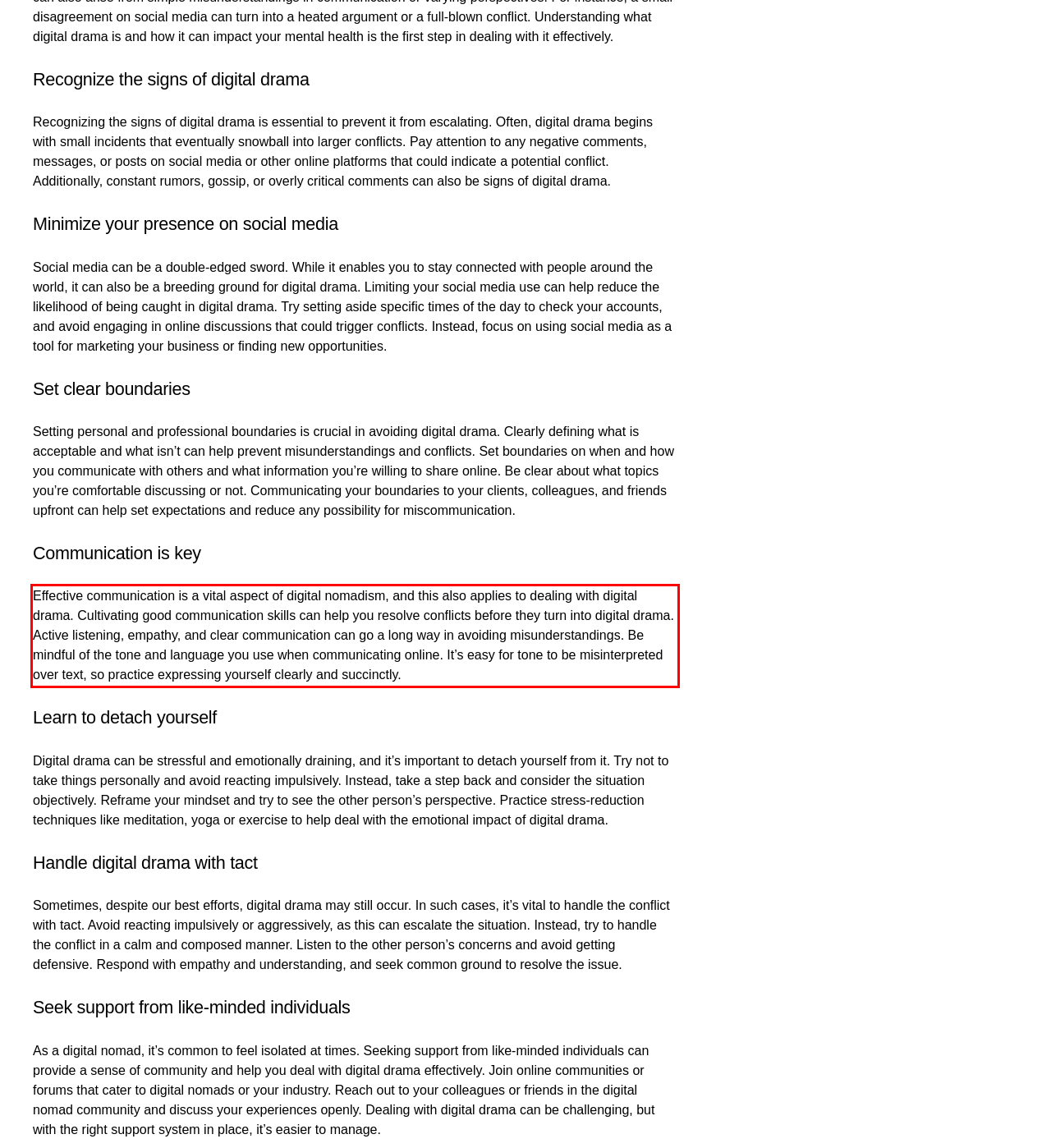Please identify and extract the text content from the UI element encased in a red bounding box on the provided webpage screenshot.

Effective communication is a vital aspect of digital nomadism, and this also applies to dealing with digital drama. Cultivating good communication skills can help you resolve conflicts before they turn into digital drama. Active listening, empathy, and clear communication can go a long way in avoiding misunderstandings. Be mindful of the tone and language you use when communicating online. It’s easy for tone to be misinterpreted over text, so practice expressing yourself clearly and succinctly.